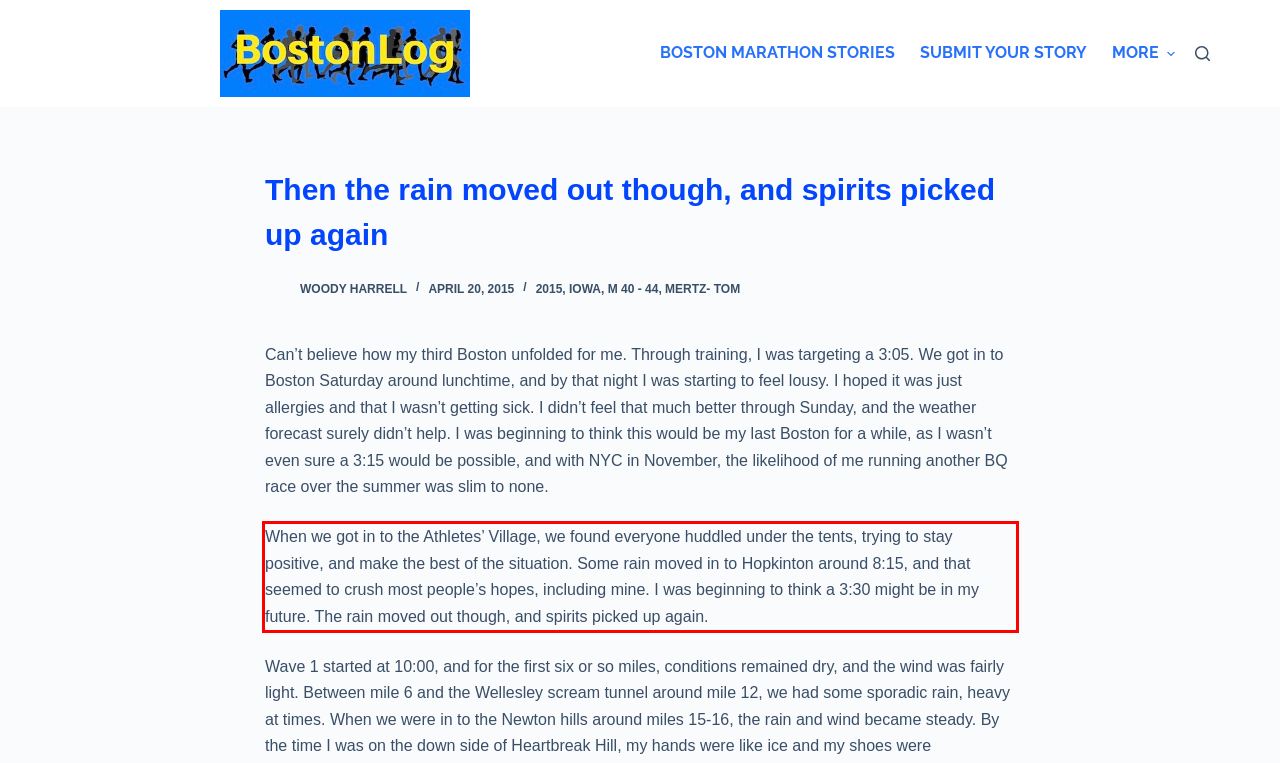Given a screenshot of a webpage with a red bounding box, please identify and retrieve the text inside the red rectangle.

When we got in to the Athletes’ Village, we found everyone huddled under the tents, trying to stay positive, and make the best of the situation. Some rain moved in to Hopkinton around 8:15, and that seemed to crush most people’s hopes, including mine. I was beginning to think a 3:30 might be in my future. The rain moved out though, and spirits picked up again.